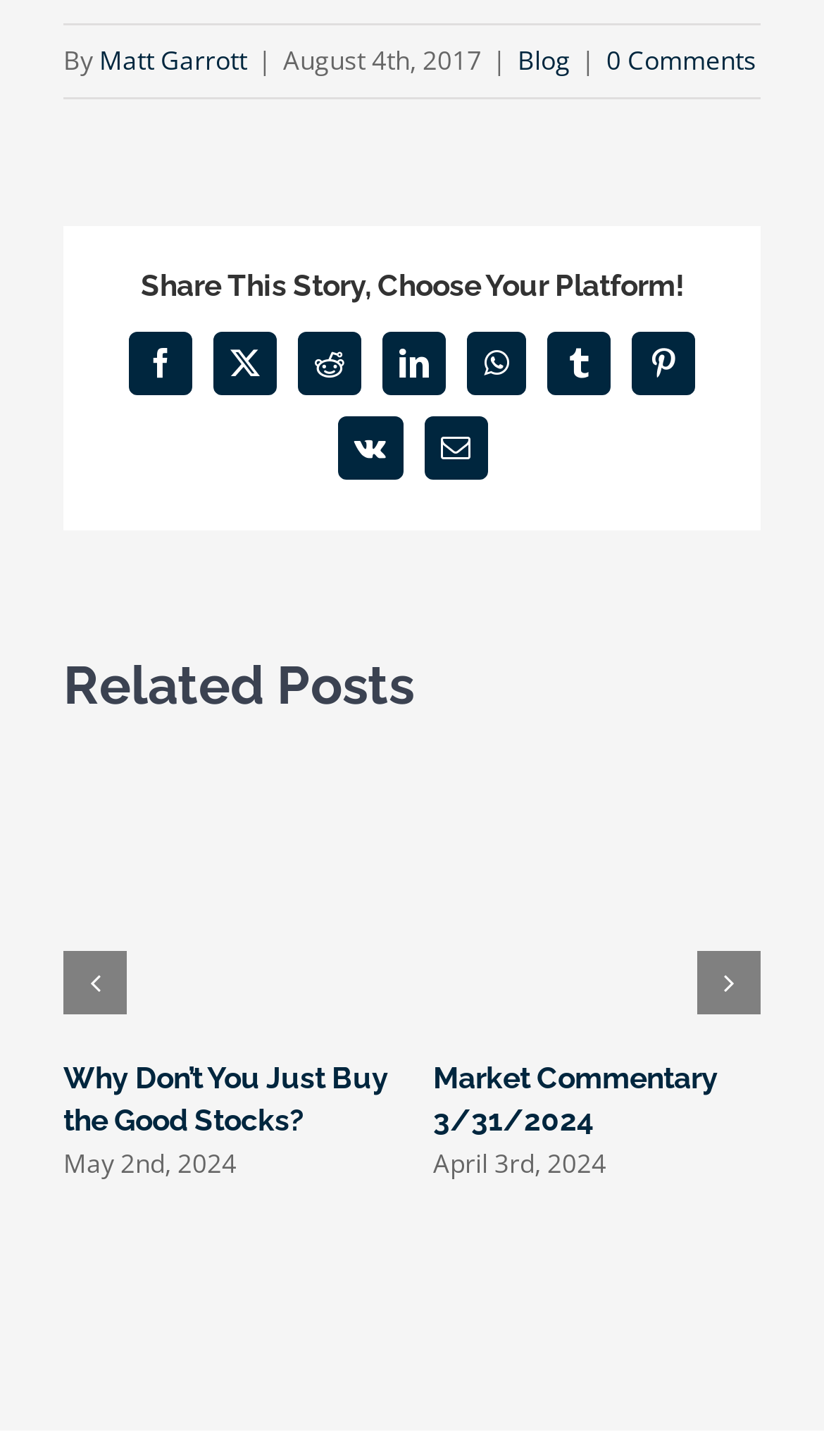Indicate the bounding box coordinates of the clickable region to achieve the following instruction: "Read the blog post."

[0.628, 0.029, 0.692, 0.053]